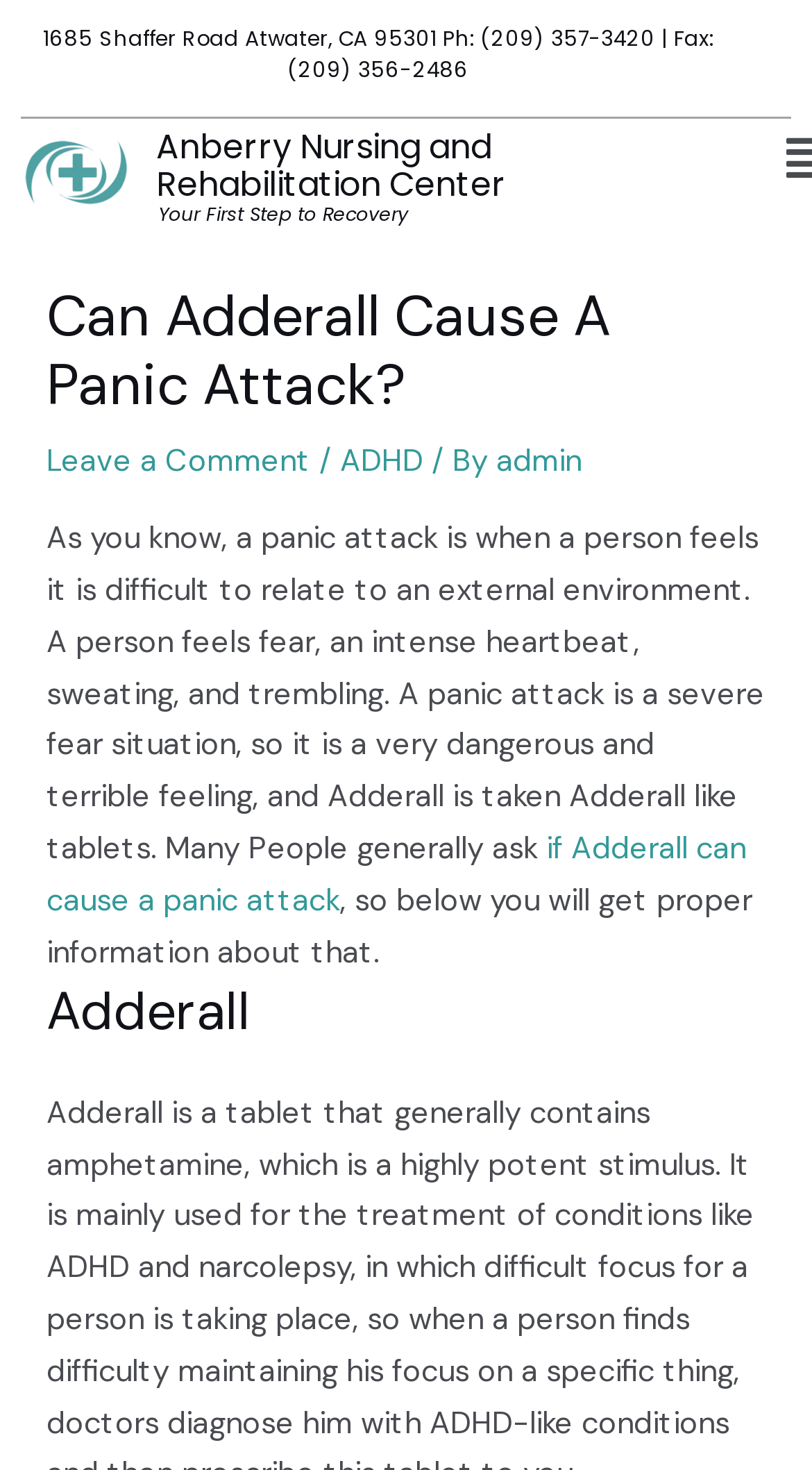What is the address of Anberry Nursing and Rehabilitation Center?
Your answer should be a single word or phrase derived from the screenshot.

1685 Shaffer Road Atwater, CA 95301